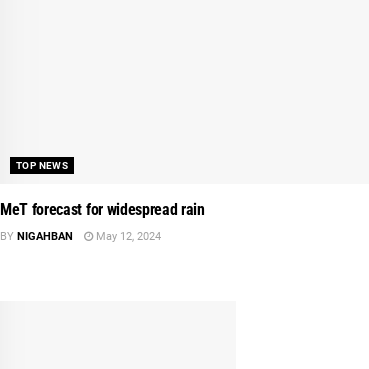What is the purpose of the design?
Please ensure your answer is as detailed and informative as possible.

The overall design aims to grab the reader's attention while conveying important weather updates essential for planning and safety, which implies that the design is intended to be attention-grabbing and informative.